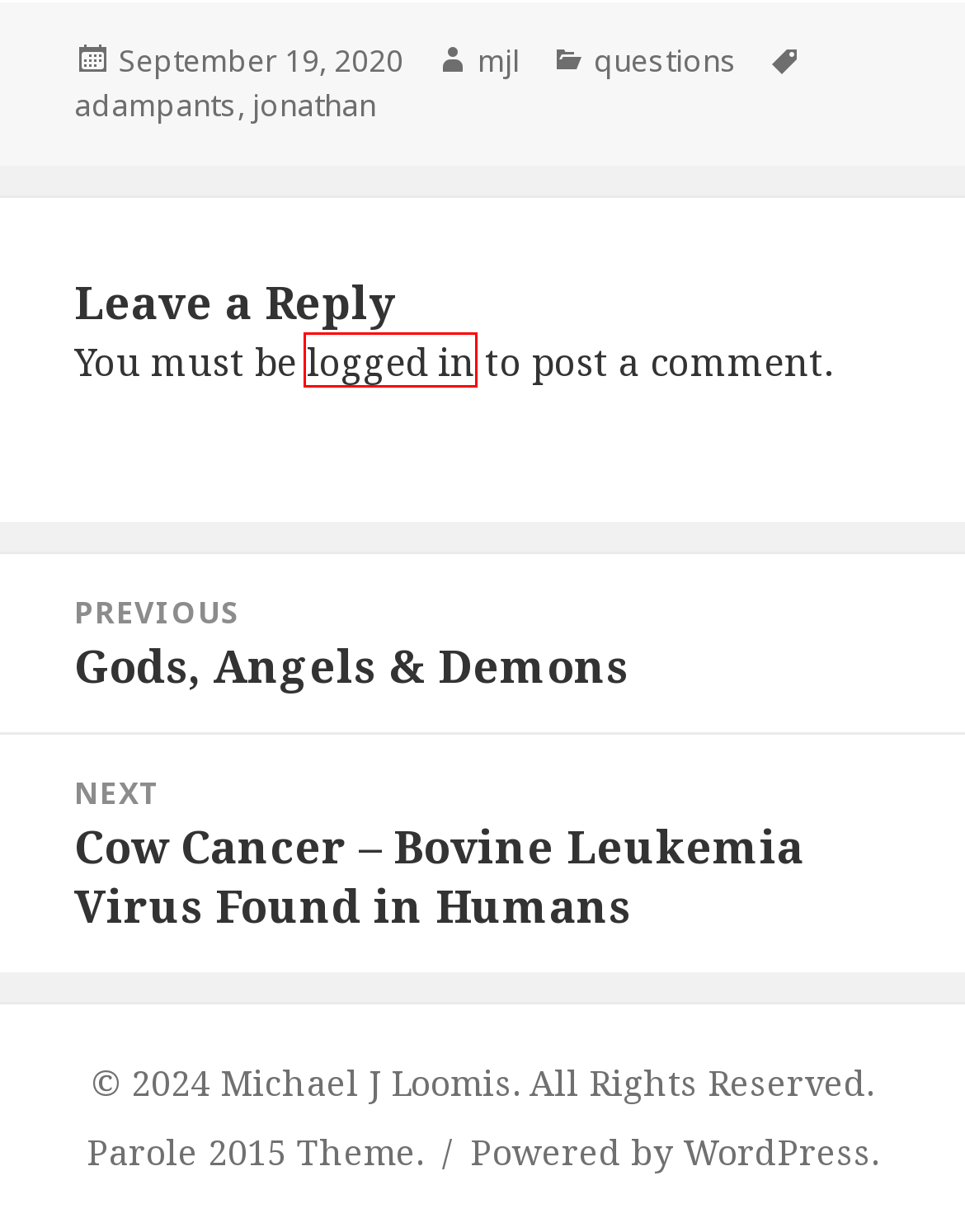Given a screenshot of a webpage with a red bounding box around a UI element, please identify the most appropriate webpage description that matches the new webpage after you click on the element. Here are the candidates:
A. questions – Michael J Loomis
B. adampants – Michael J Loomis
C. Log In ‹ Michael J Loomis — WordPress
D. Gods, Angels & Demons – Michael J Loomis
E. Parole 2015 - WordPress Twenty Fifteen Child Theme - WPNeon
F. Blog Tool, Publishing Platform, and CMS – WordPress.org
G. jonathan – Michael J Loomis
H. Cow Cancer – Bovine Leukemia Virus Found in Humans – Michael J Loomis

C